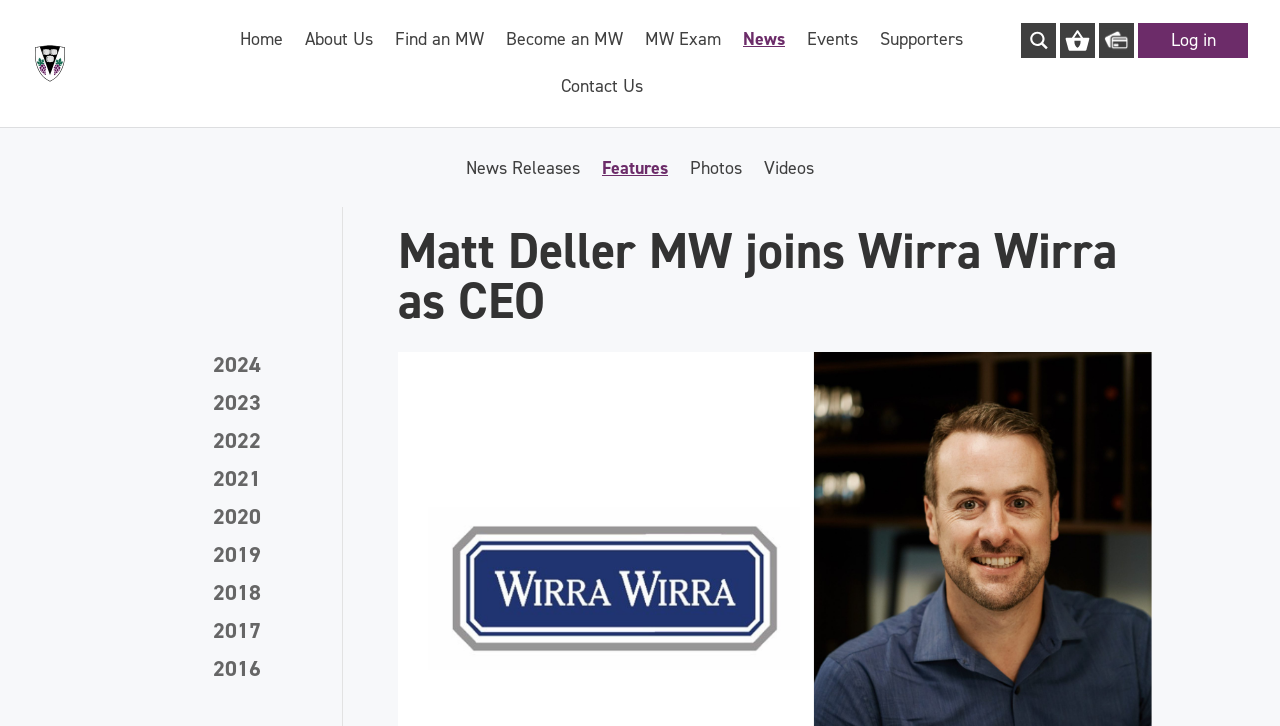Extract the bounding box of the UI element described as: "Become an MW".

[0.395, 0.045, 0.487, 0.11]